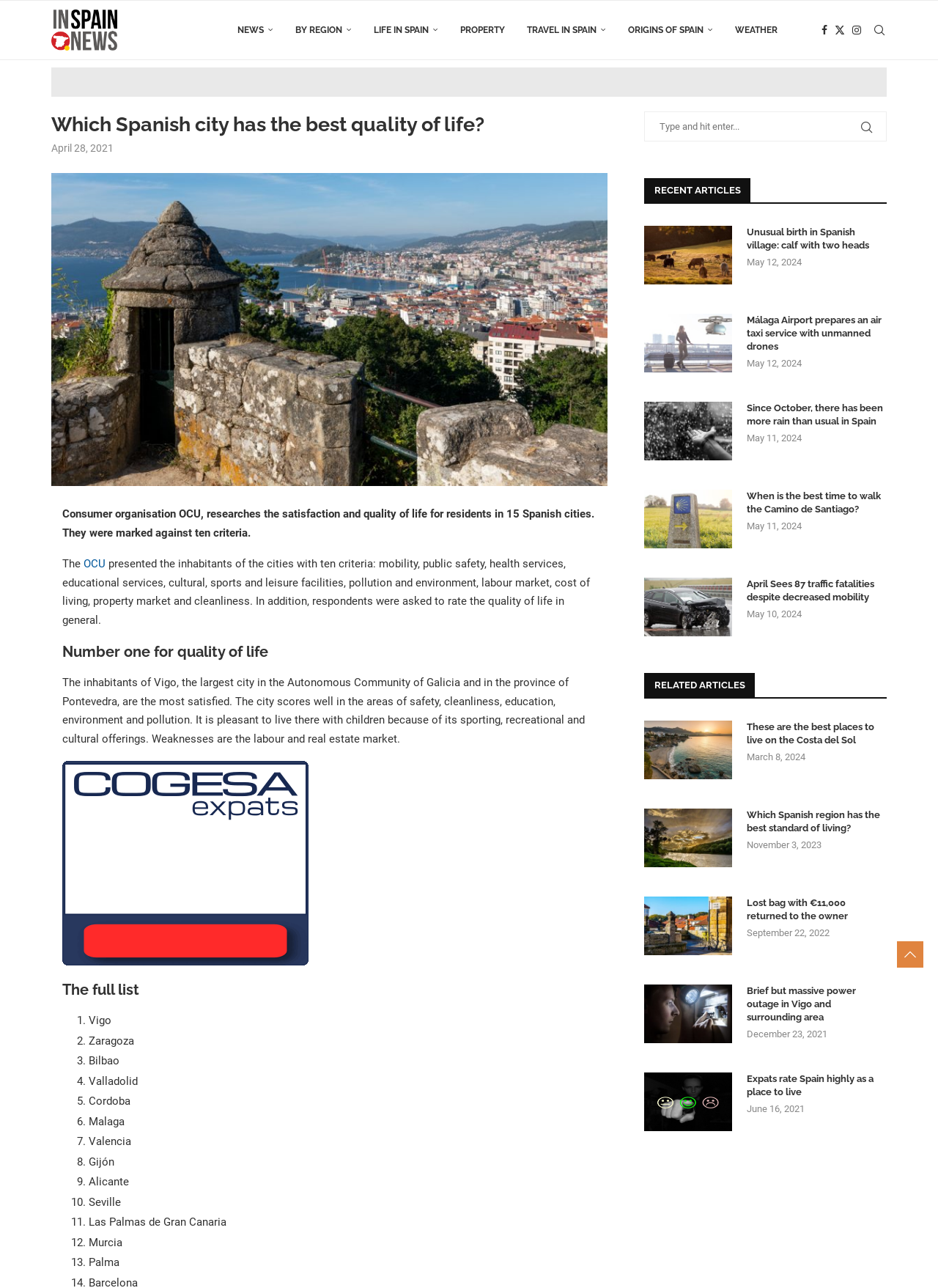Identify the bounding box coordinates for the region to click in order to carry out this instruction: "Search for something". Provide the coordinates using four float numbers between 0 and 1, formatted as [left, top, right, bottom].

[0.93, 0.001, 0.945, 0.046]